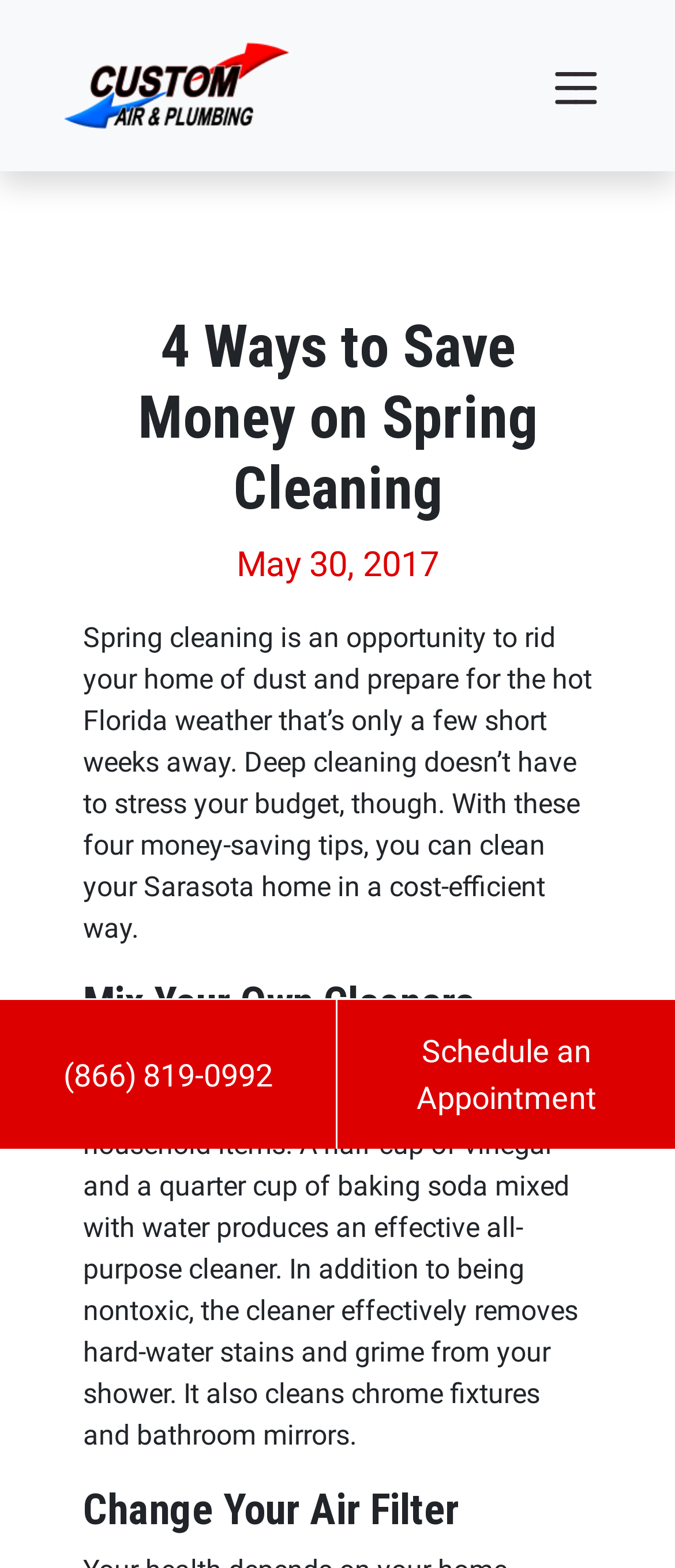Locate the UI element described as follows: "alt="Ca&p Logo"". Return the bounding box coordinates as four float numbers between 0 and 1 in the order [left, top, right, bottom].

[0.062, 0.016, 0.461, 0.093]